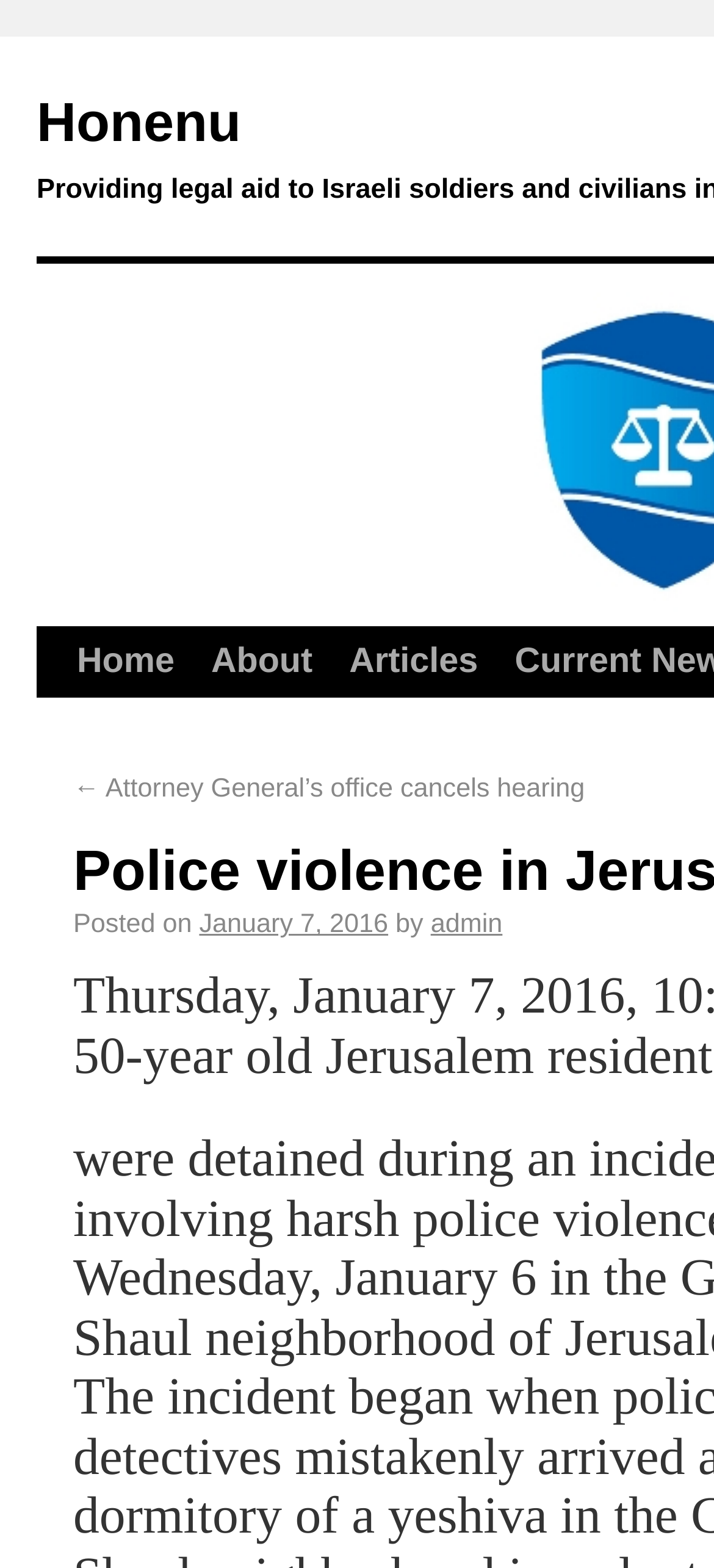Extract the bounding box for the UI element that matches this description: "January 7, 2016".

[0.279, 0.625, 0.544, 0.644]